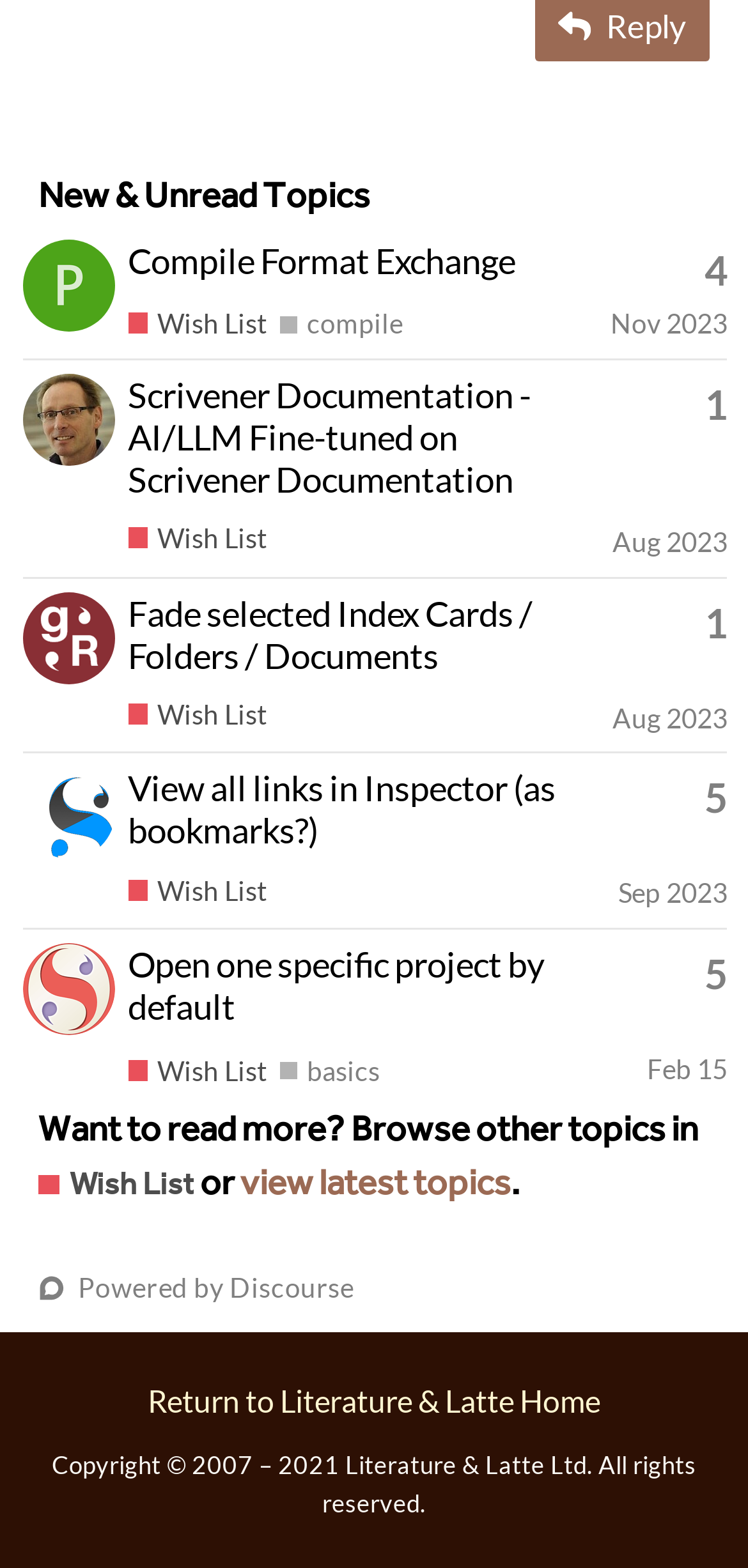Bounding box coordinates are to be given in the format (top-left x, top-left y, bottom-right x, bottom-right y). All values must be floating point numbers between 0 and 1. Provide the bounding box coordinate for the UI element described as: Aug 2023

[0.819, 0.446, 0.973, 0.466]